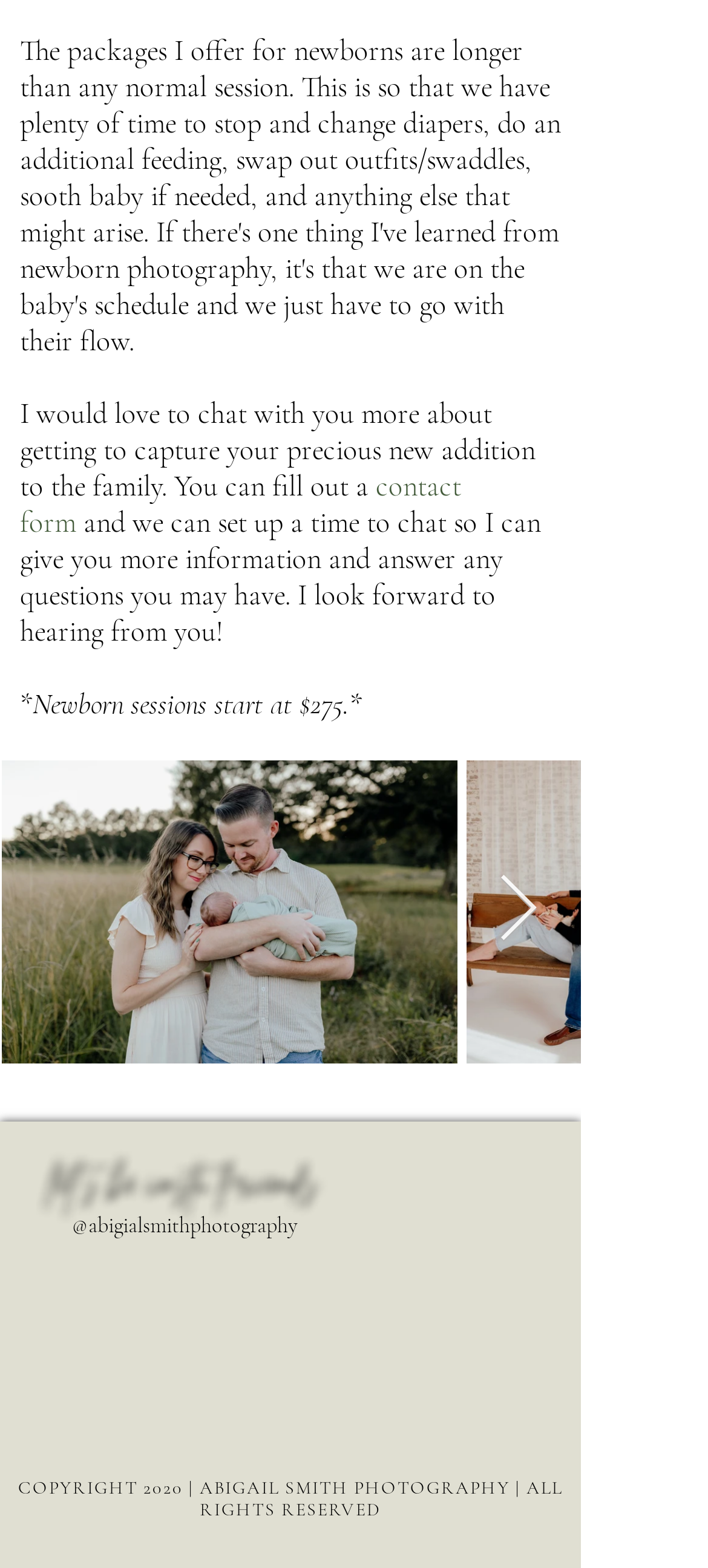What is the photographer's Instagram handle?
Refer to the screenshot and answer in one word or phrase.

@abigialsmithphotography